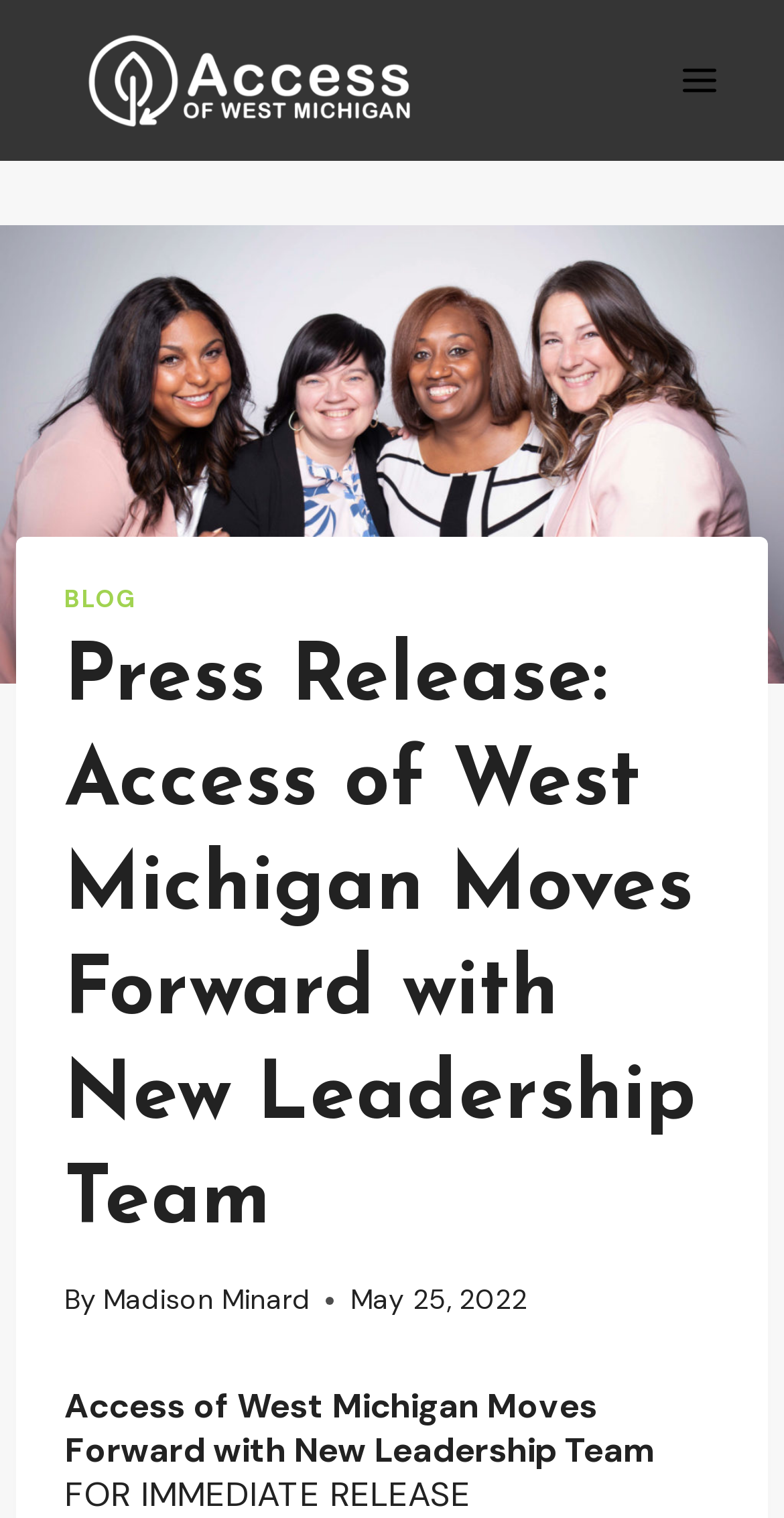Refer to the image and provide a thorough answer to this question:
When was the press release published?

The publication date of the press release can be found in the middle of the webpage, where it is written as 'May 25, 2022'.